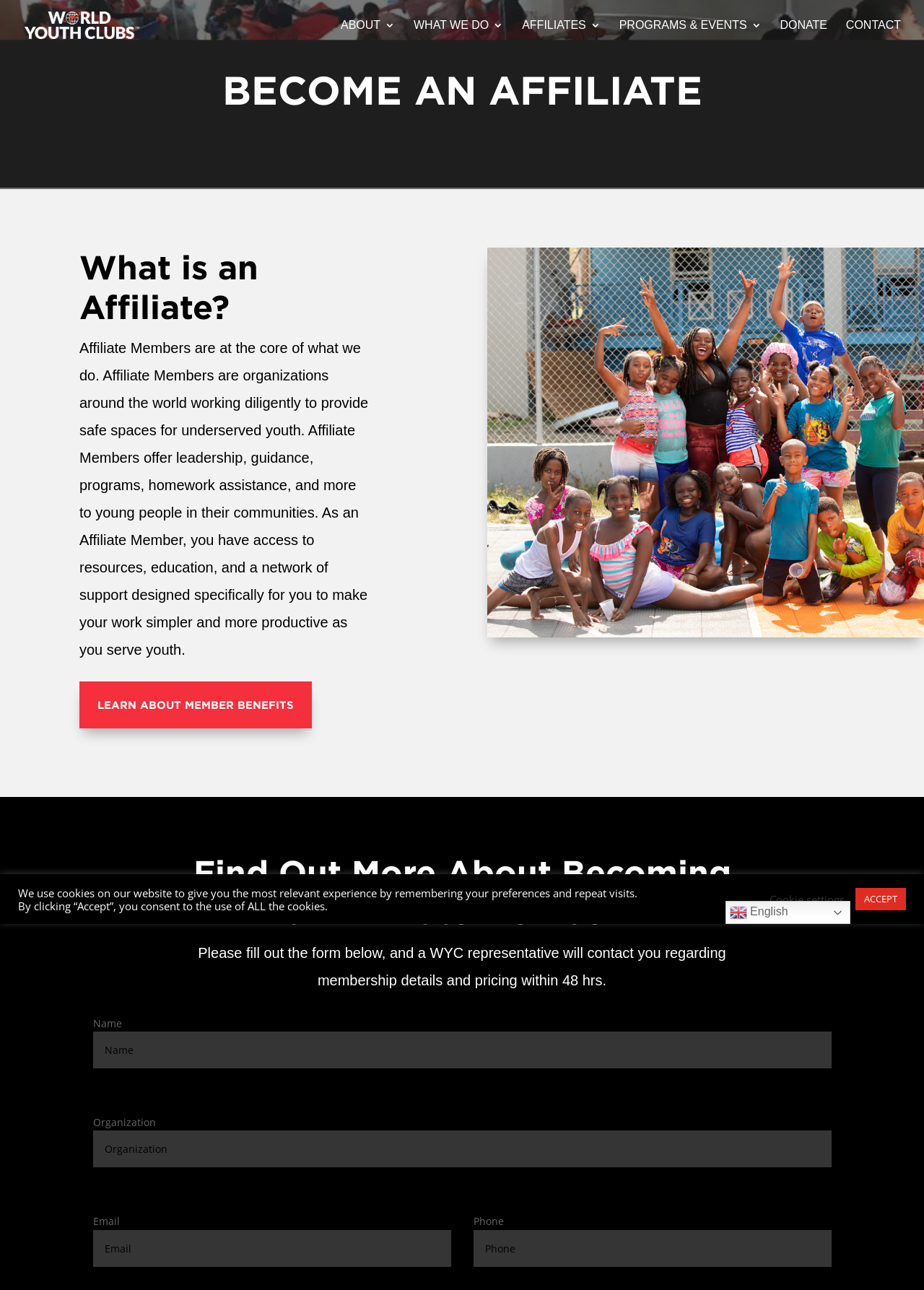Specify the bounding box coordinates (top-left x, top-left y, bottom-right x, bottom-right y) of the UI element in the screenshot that matches this description: WHAT WE DO

[0.448, 0.016, 0.545, 0.039]